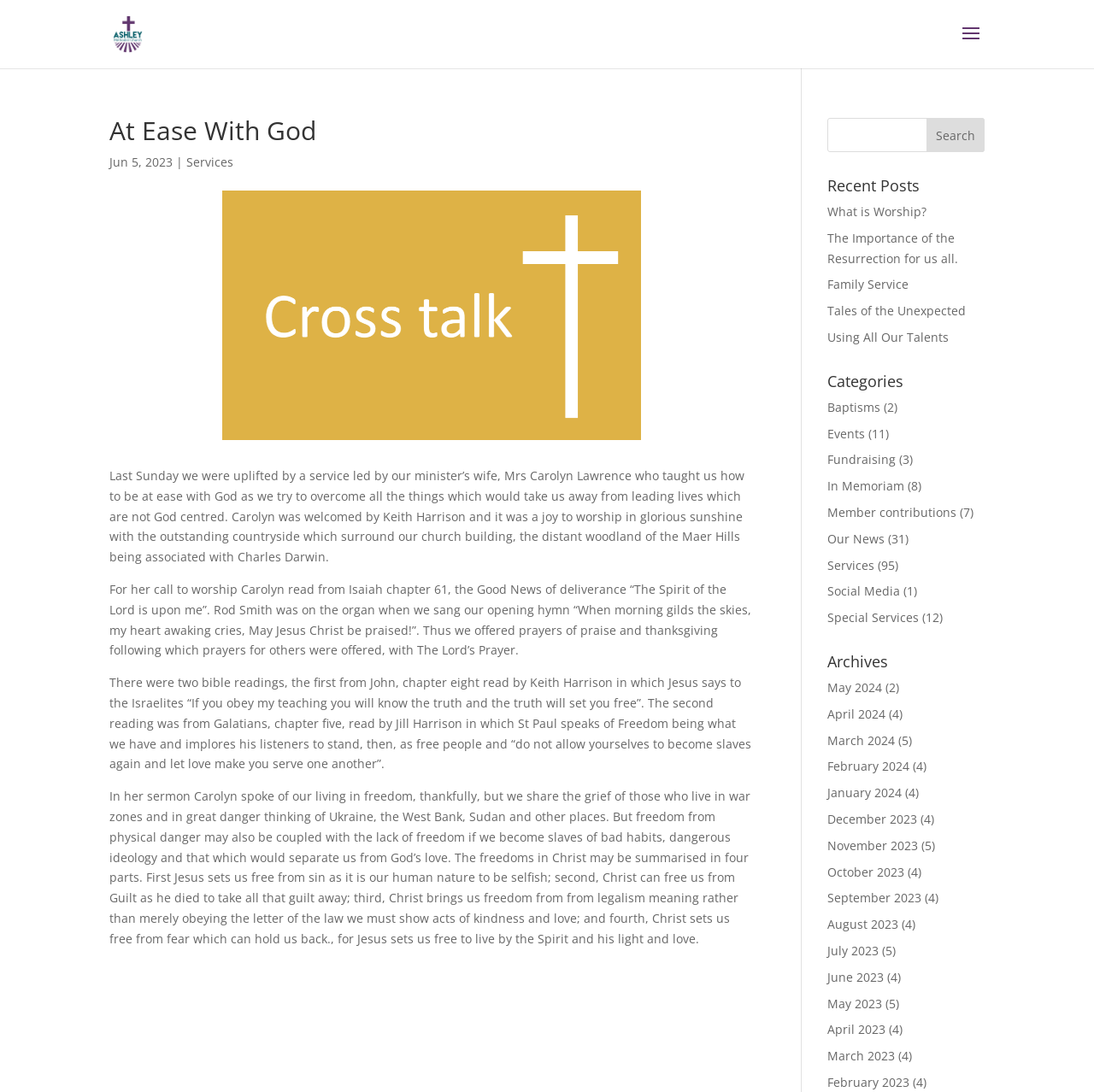How many bible readings were there in the latest service?
Examine the image and give a concise answer in one word or a short phrase.

Two